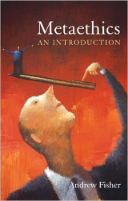Provide your answer in a single word or phrase: 
What is the focus of the book?

Metaethics